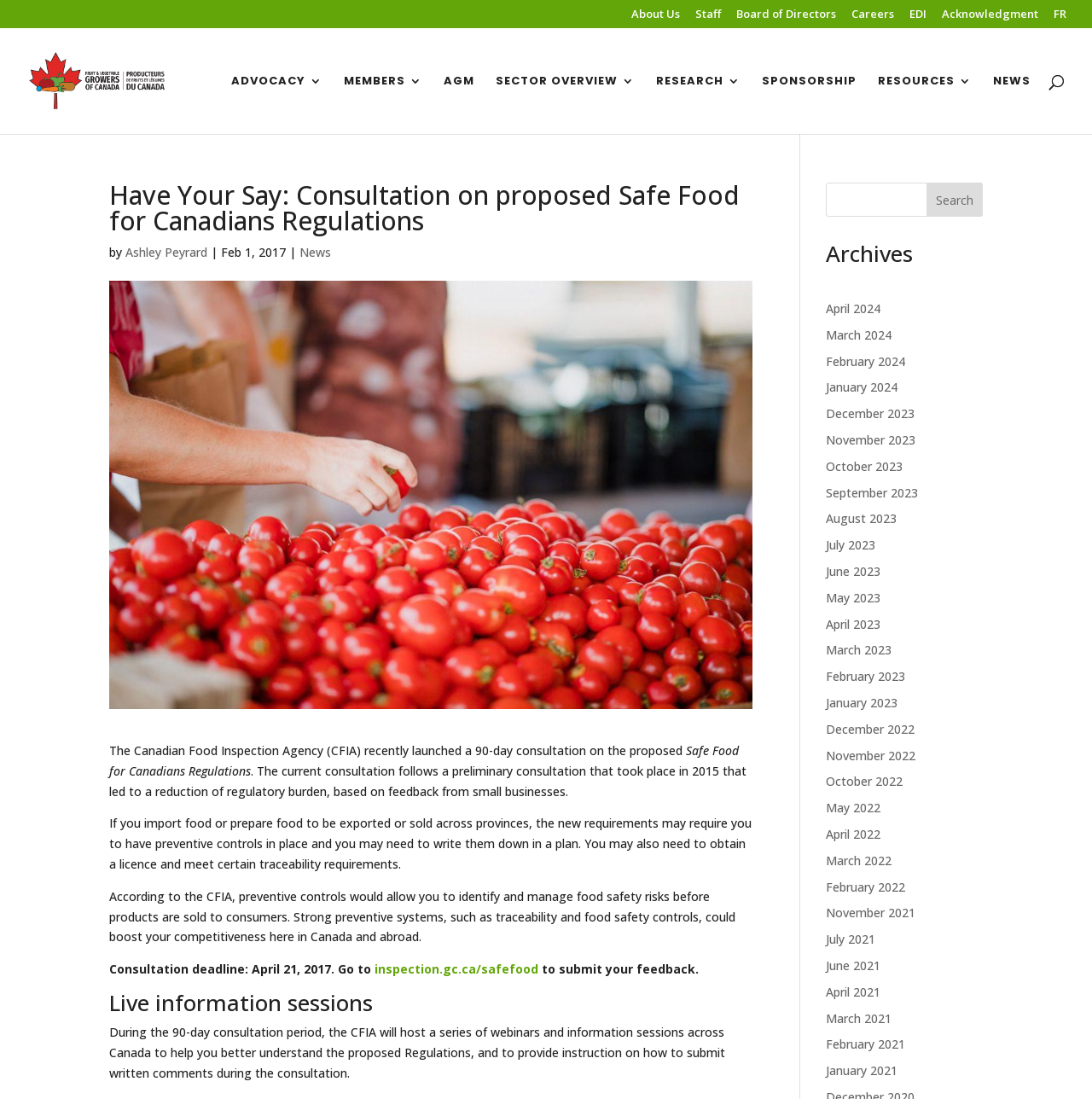Identify and extract the main heading of the webpage.

Have Your Say: Consultation on proposed Safe Food for Canadians Regulations